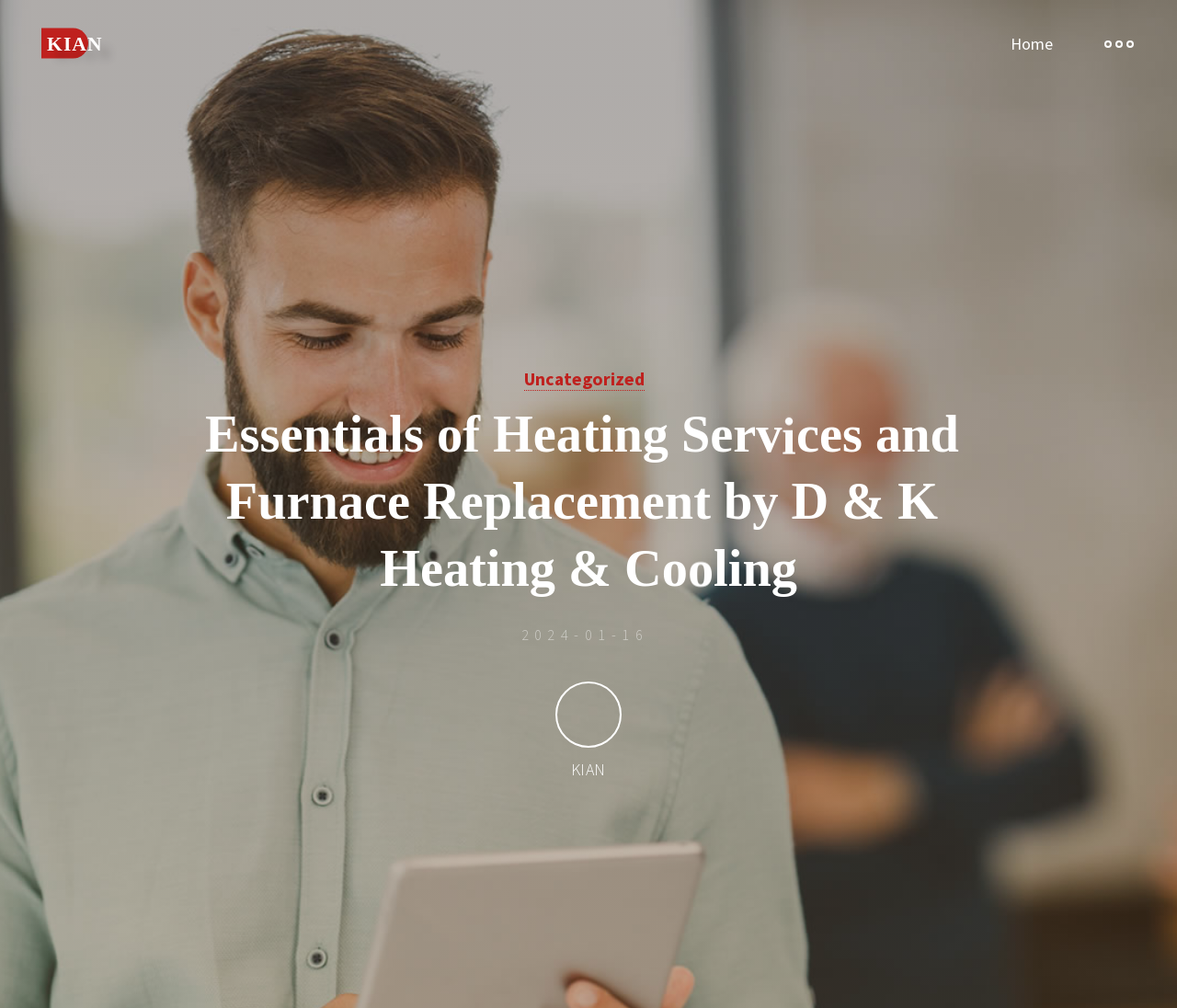What is the topic of the webpage?
Answer the question based on the image using a single word or a brief phrase.

Heating Services and Furnace Replacement